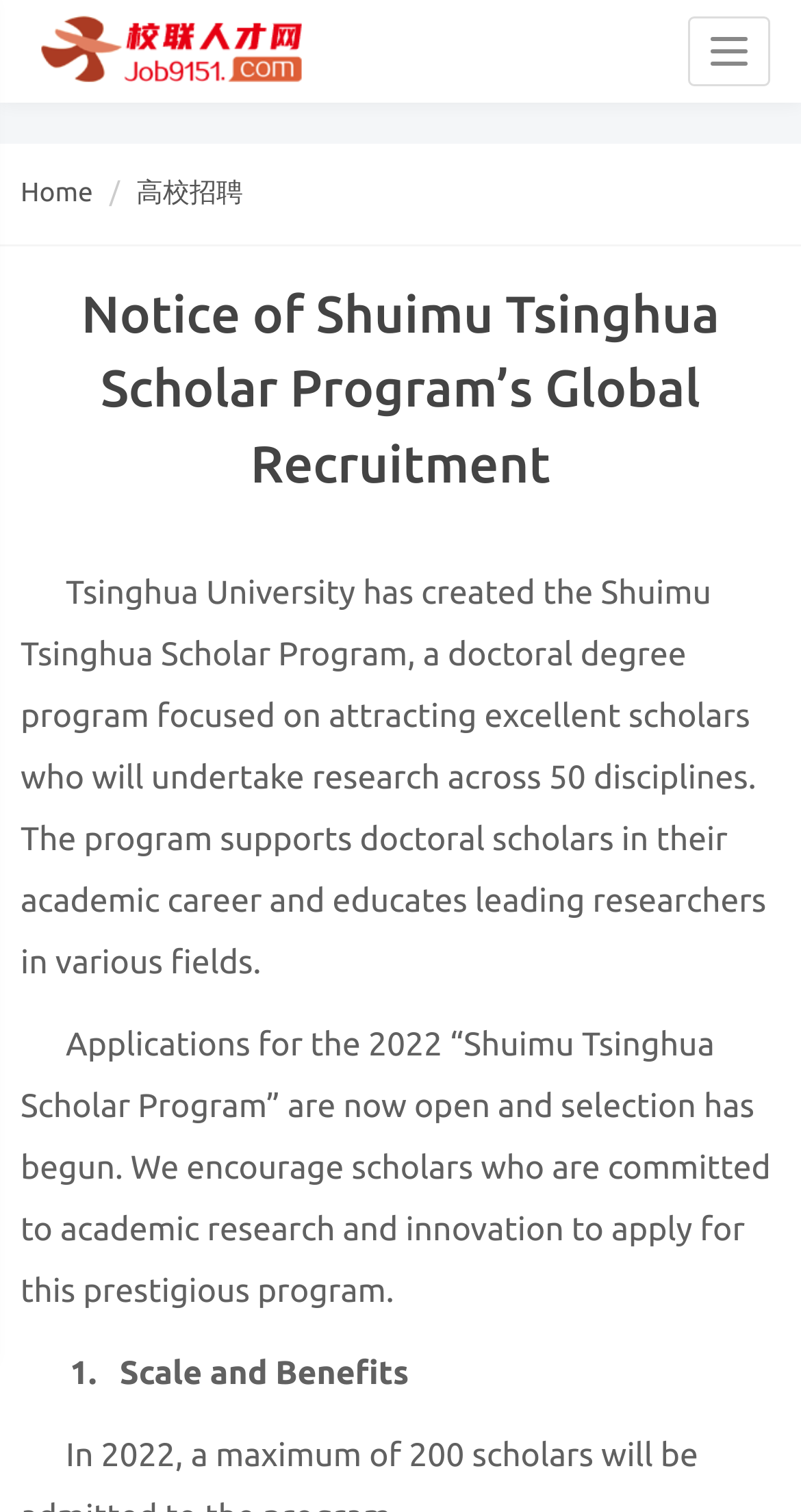Given the description "高校招聘", determine the bounding box of the corresponding UI element.

[0.17, 0.118, 0.303, 0.137]